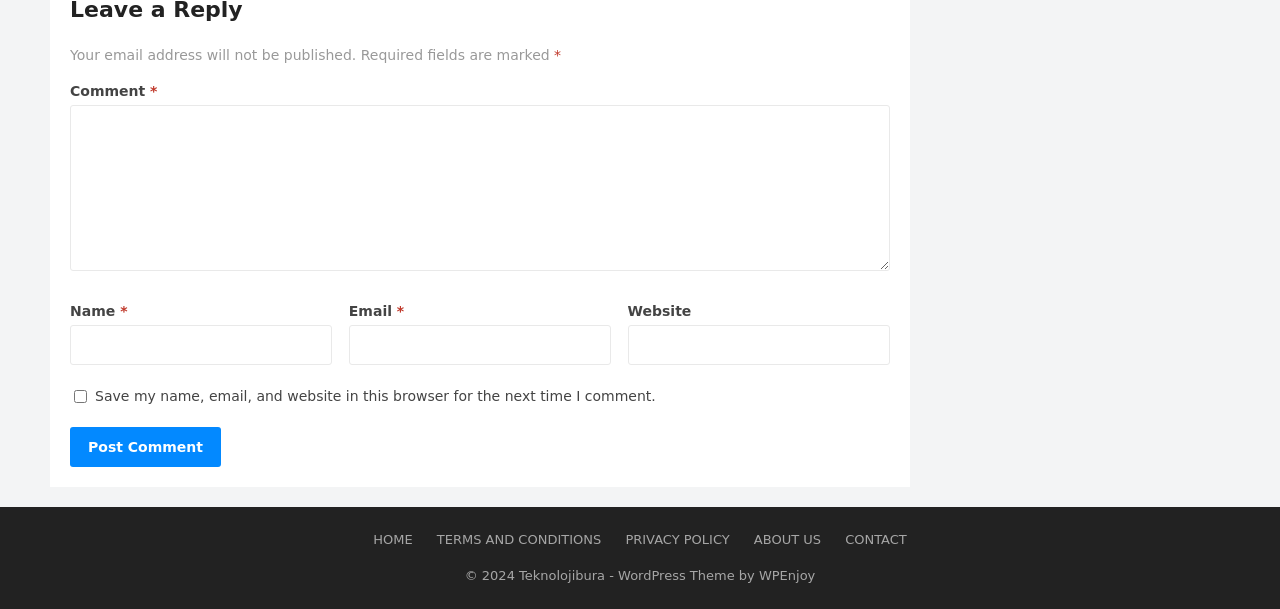What is the copyright year mentioned?
Please provide a full and detailed response to the question.

The copyright year is mentioned in the footer section of the webpage, specifically in the static text '© 2024'.